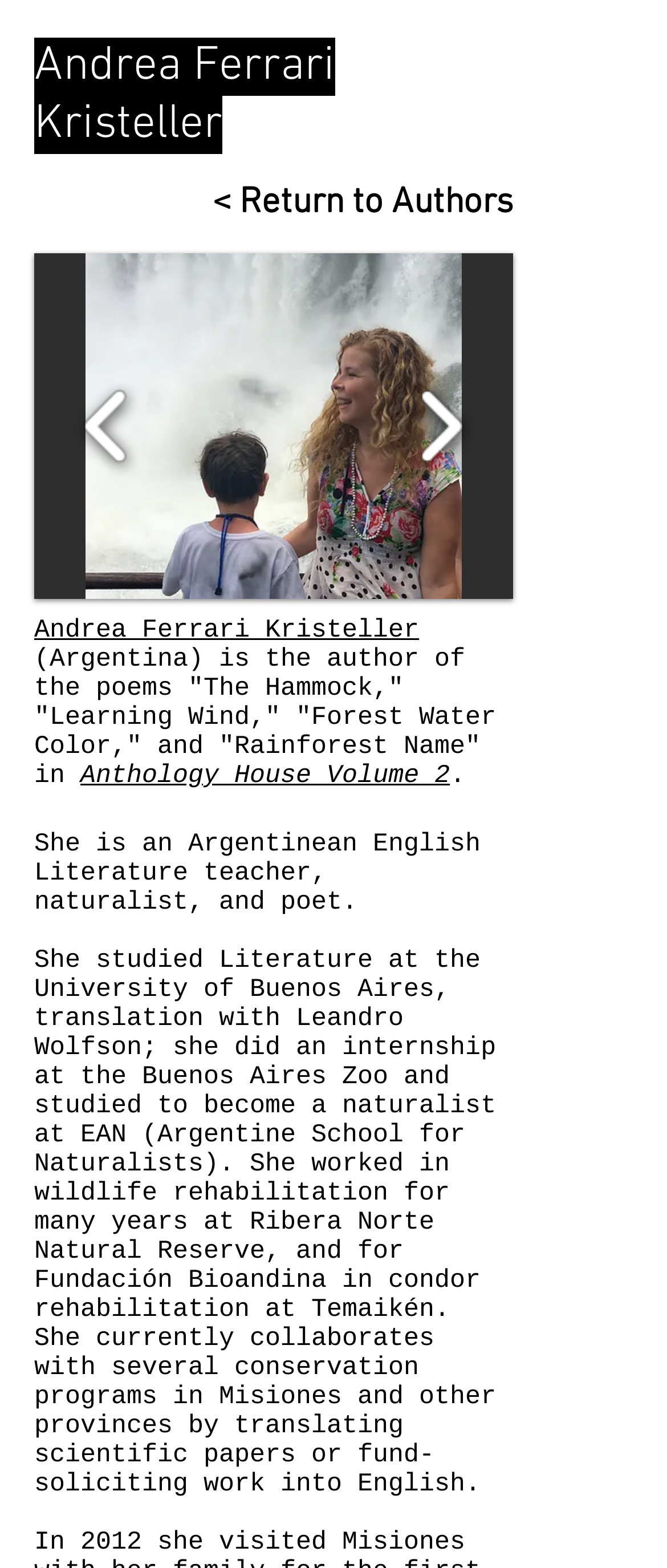Using the description "Andrea Ferrari Kristeller", predict the bounding box of the relevant HTML element.

[0.051, 0.393, 0.628, 0.411]